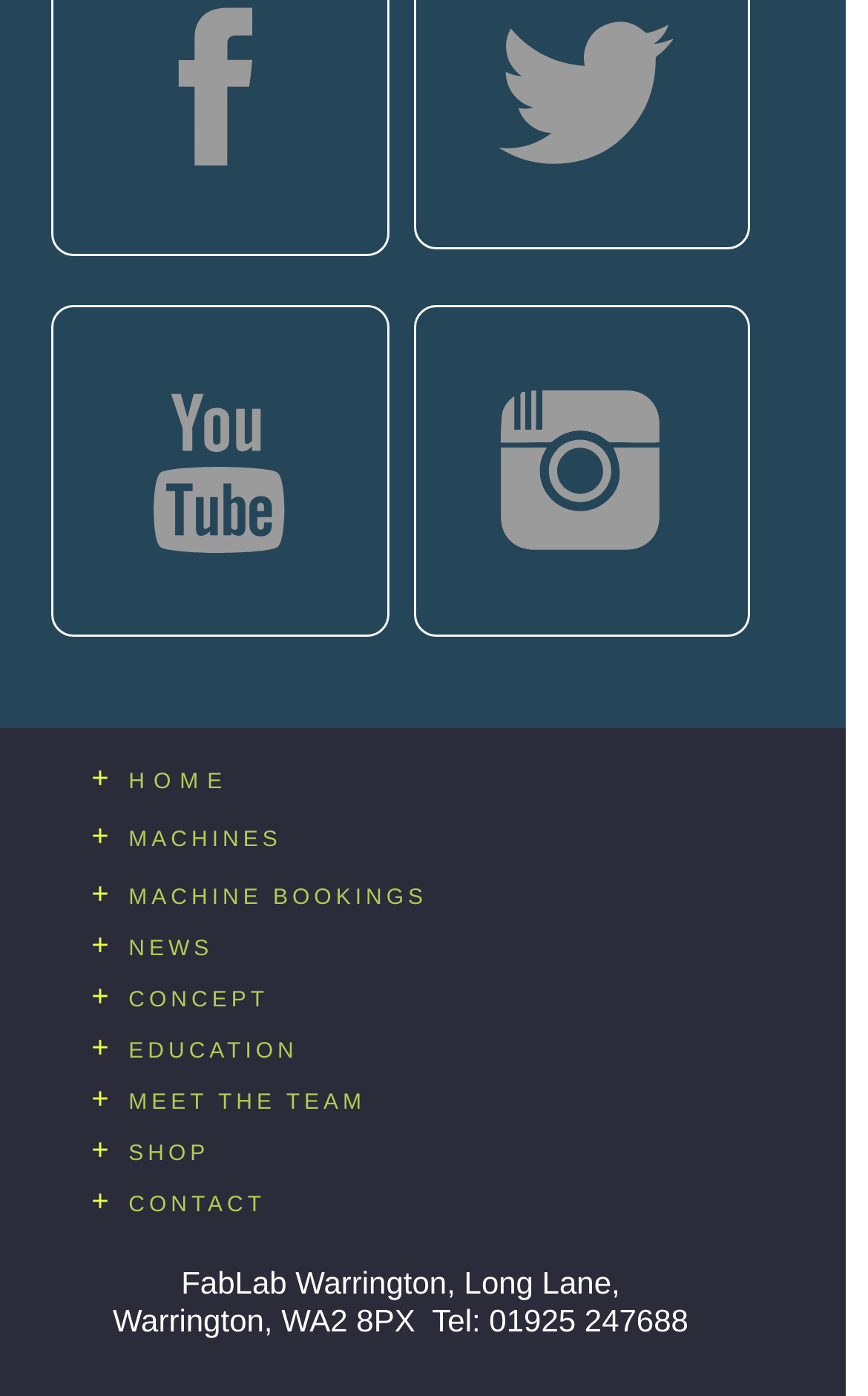Find the bounding box coordinates of the clickable area required to complete the following action: "Click on NEWS".

[0.148, 0.671, 0.246, 0.689]